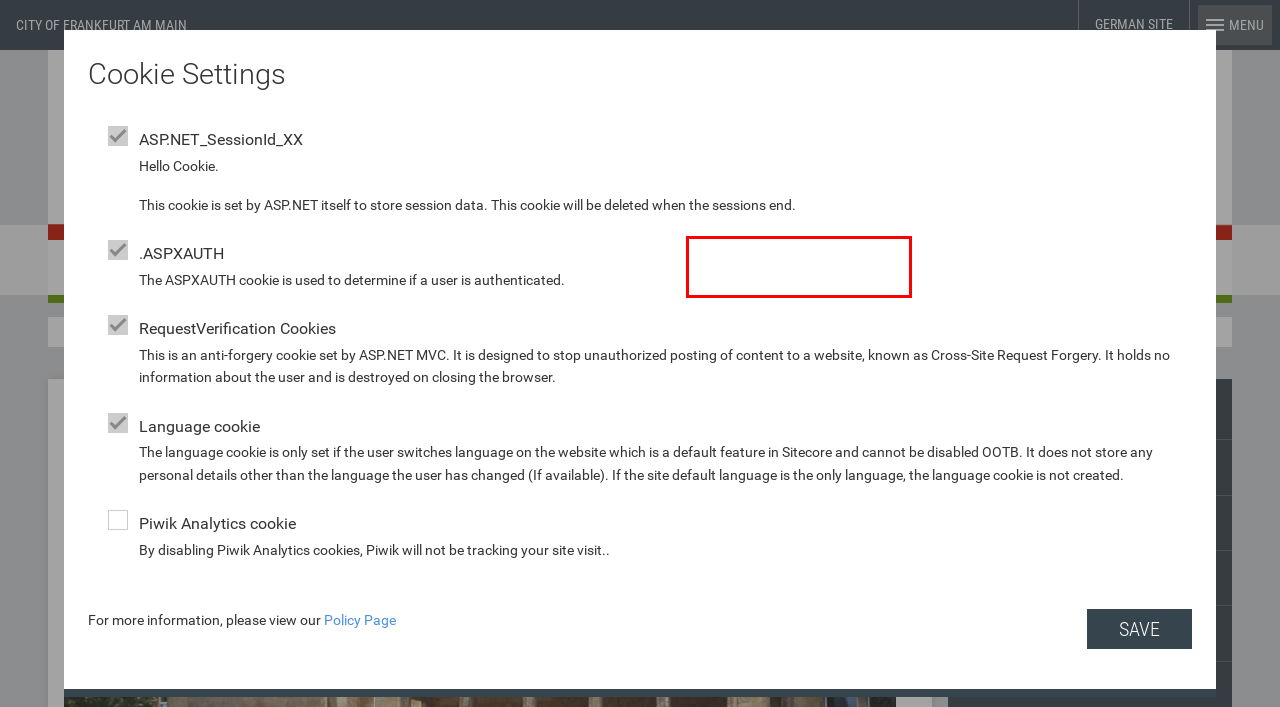Given a screenshot of a webpage with a red bounding box around an element, choose the most appropriate webpage description for the new page displayed after clicking the element within the bounding box. Here are the candidates:
A. Festivals in Frankfurt | City of Frankfurt am Main
B. Global village | City of Frankfurt am Main
C. Datenschutzinfo der Webseite Stadt Frankfurt a. M. | FRANKFURT.DE - DAS OFFIZIELLE STADTPORTAL
D. About Frankfurt | City of Frankfurt am Main
E. MUSEUMS AND THEATRES | City of Frankfurt am Main
F. INTERNATIONAL CITY | City of Frankfurt am Main
G. Frankfurt on the up and up | City of Frankfurt am Main
H. Service and Townhall | City of Frankfurt am Main

E